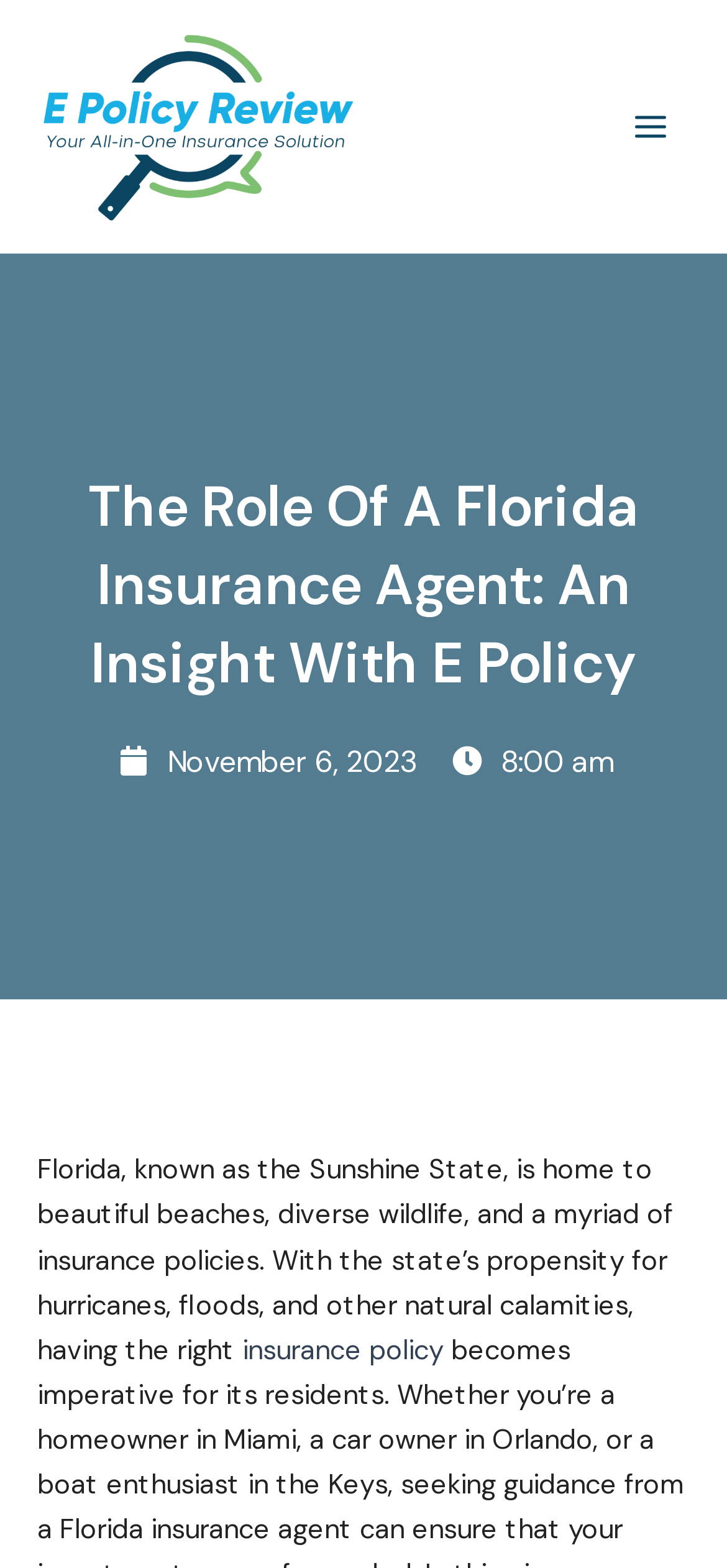Highlight the bounding box of the UI element that corresponds to this description: "alt="E Policy Review"".

[0.051, 0.069, 0.495, 0.091]